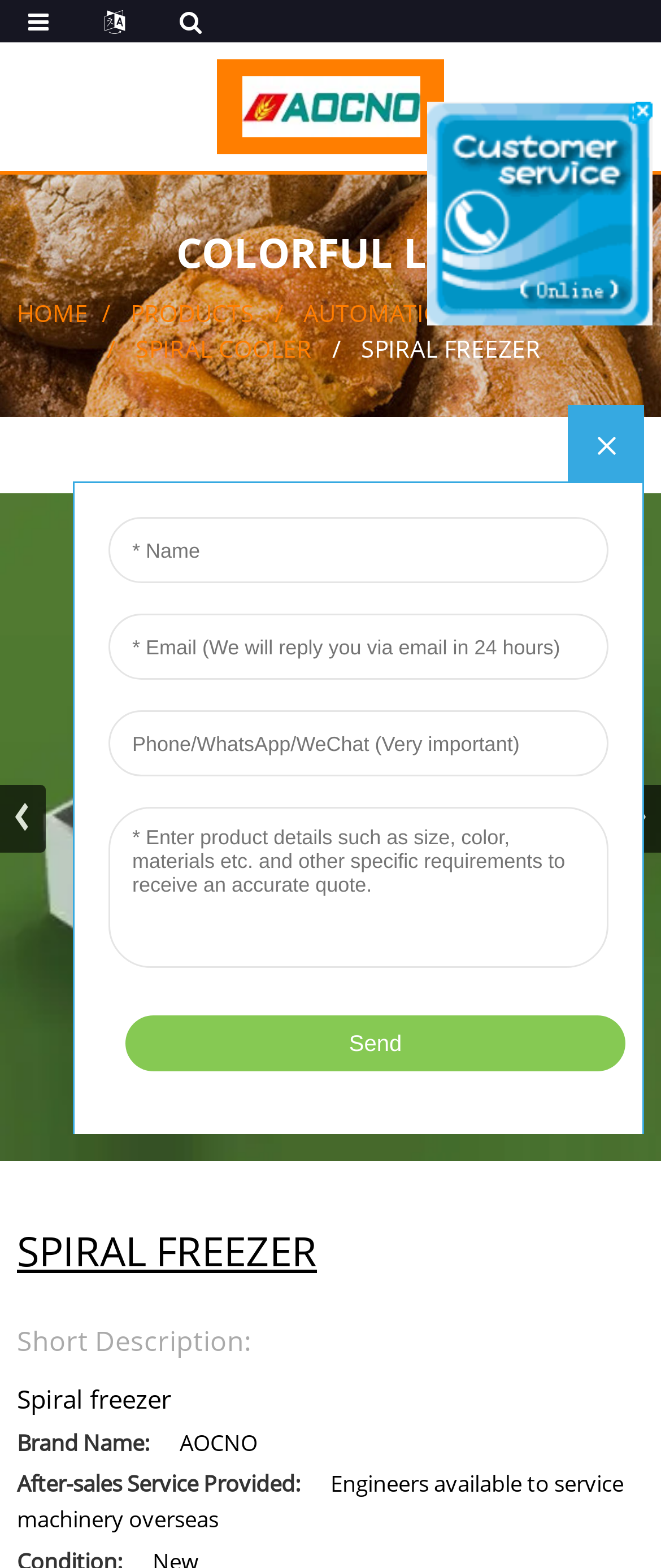Identify the bounding box for the element characterized by the following description: "Home".

[0.026, 0.189, 0.133, 0.21]